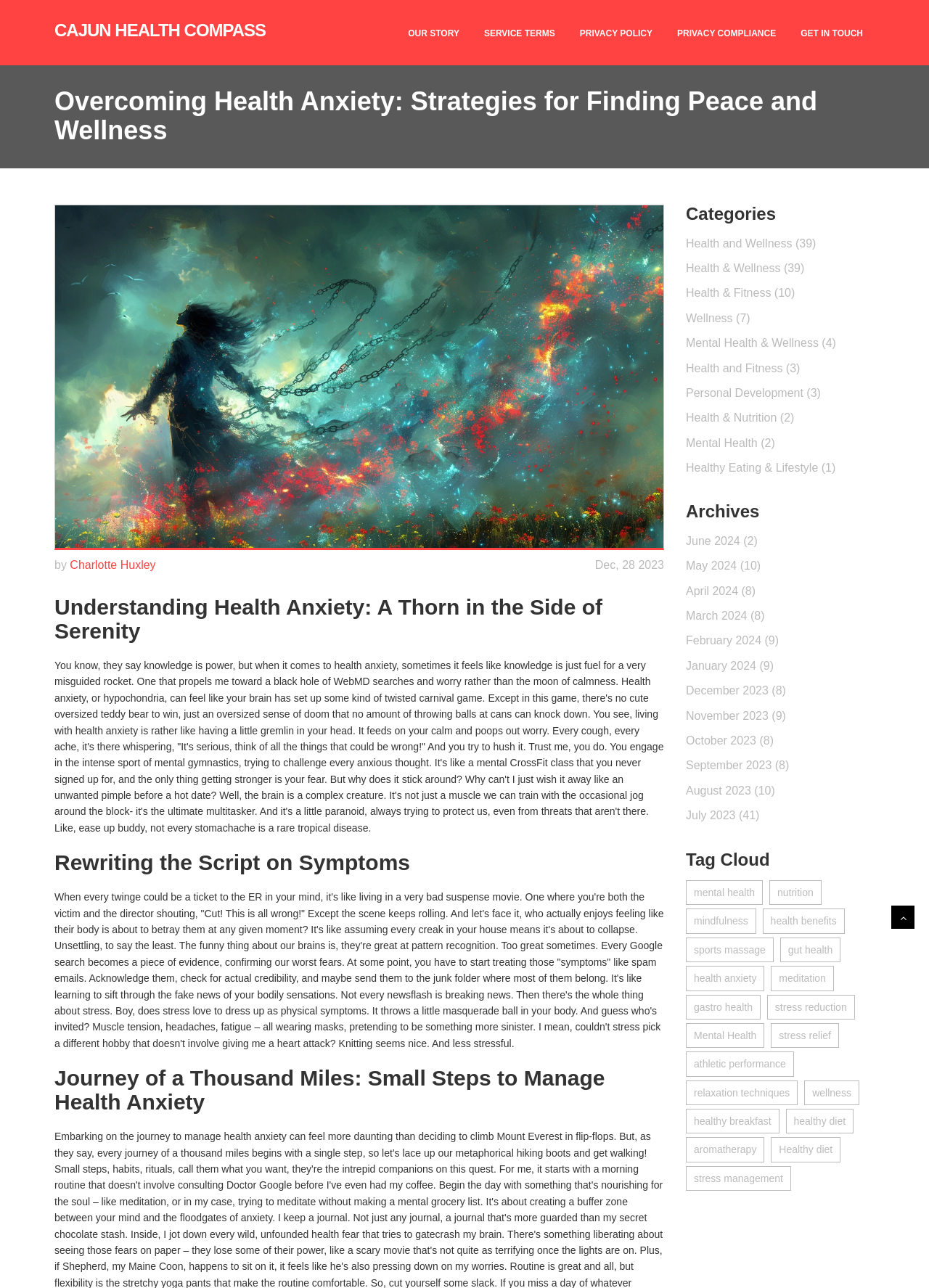Please determine the main heading text of this webpage.

Overcoming Health Anxiety: Strategies for Finding Peace and Wellness